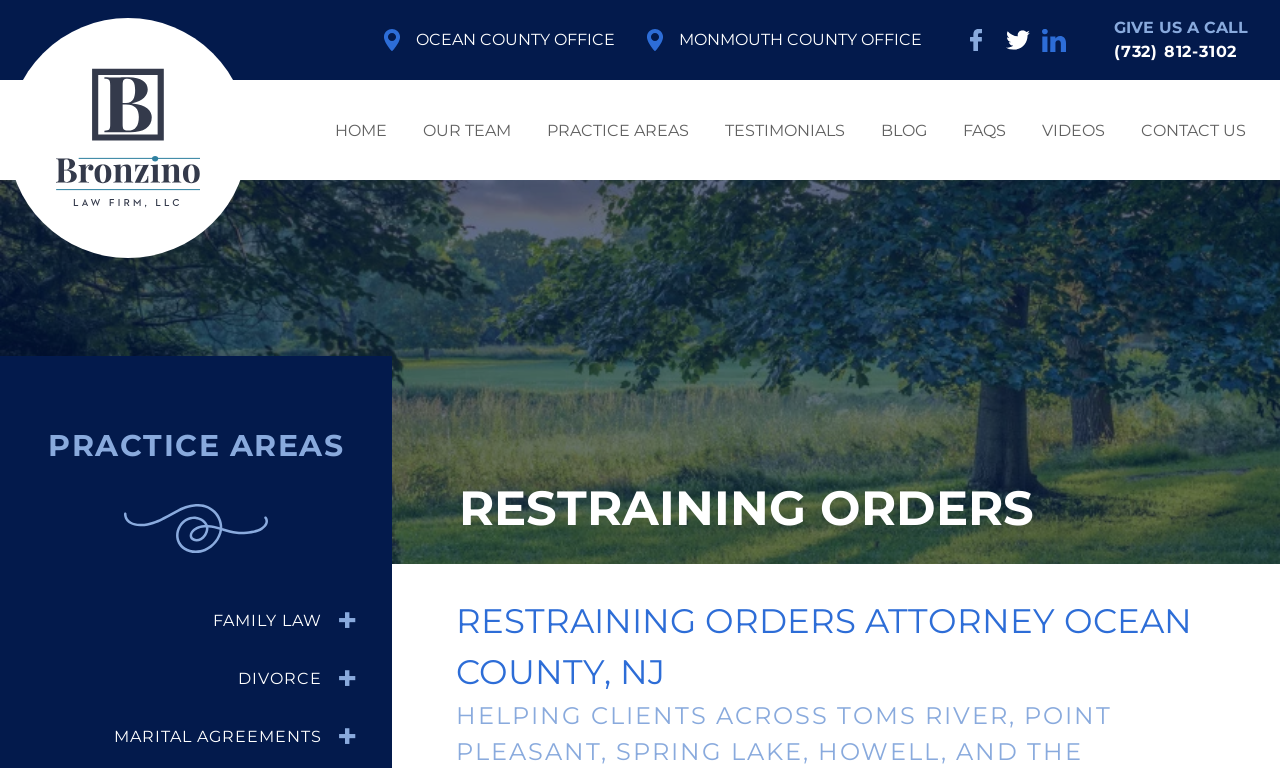Reply to the question with a single word or phrase:
What is the phone number to contact the law firm?

(732) 812-3102